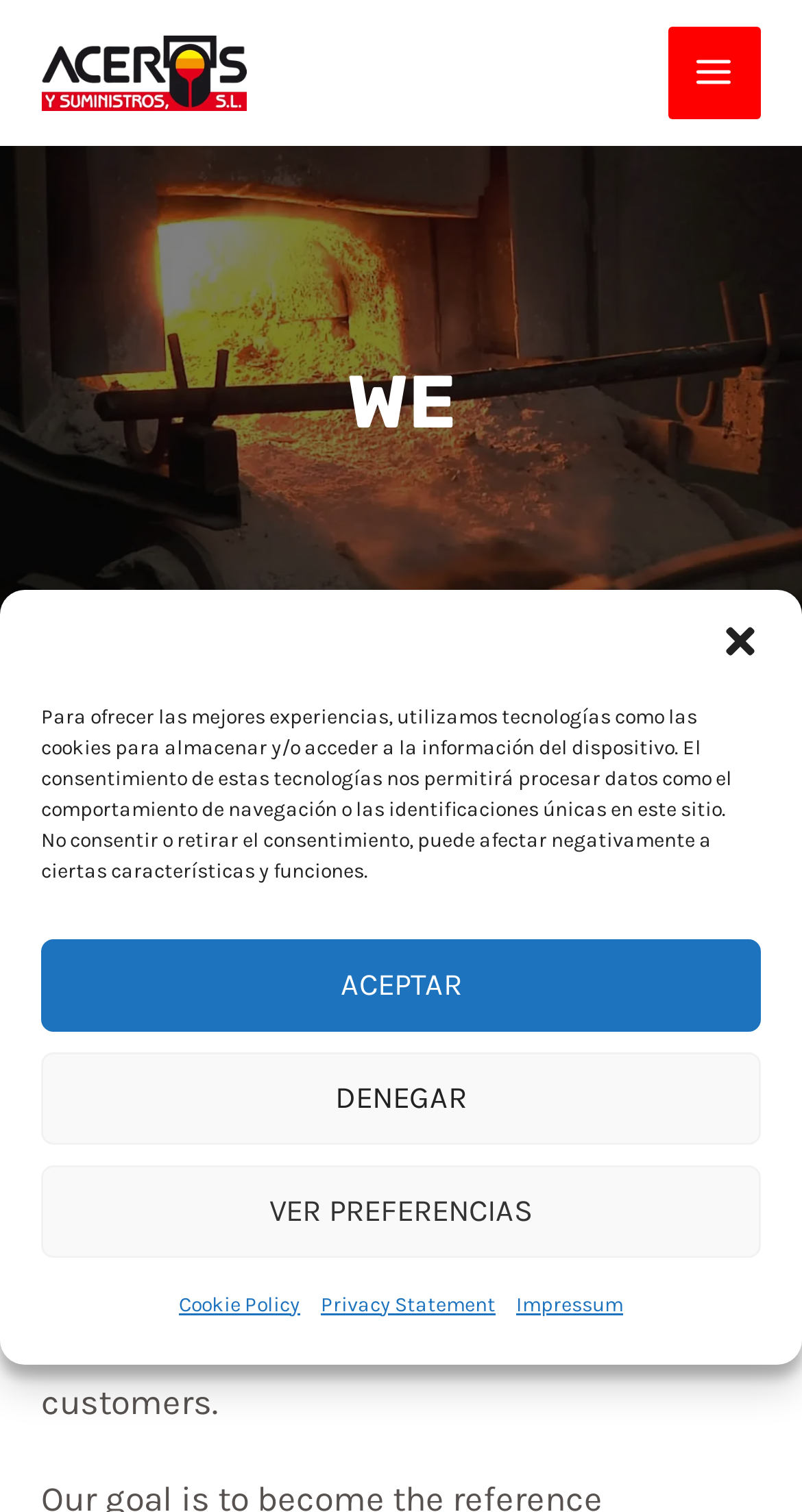Identify the bounding box coordinates of the clickable region necessary to fulfill the following instruction: "Open the main menu". The bounding box coordinates should be four float numbers between 0 and 1, i.e., [left, top, right, bottom].

[0.832, 0.017, 0.949, 0.079]